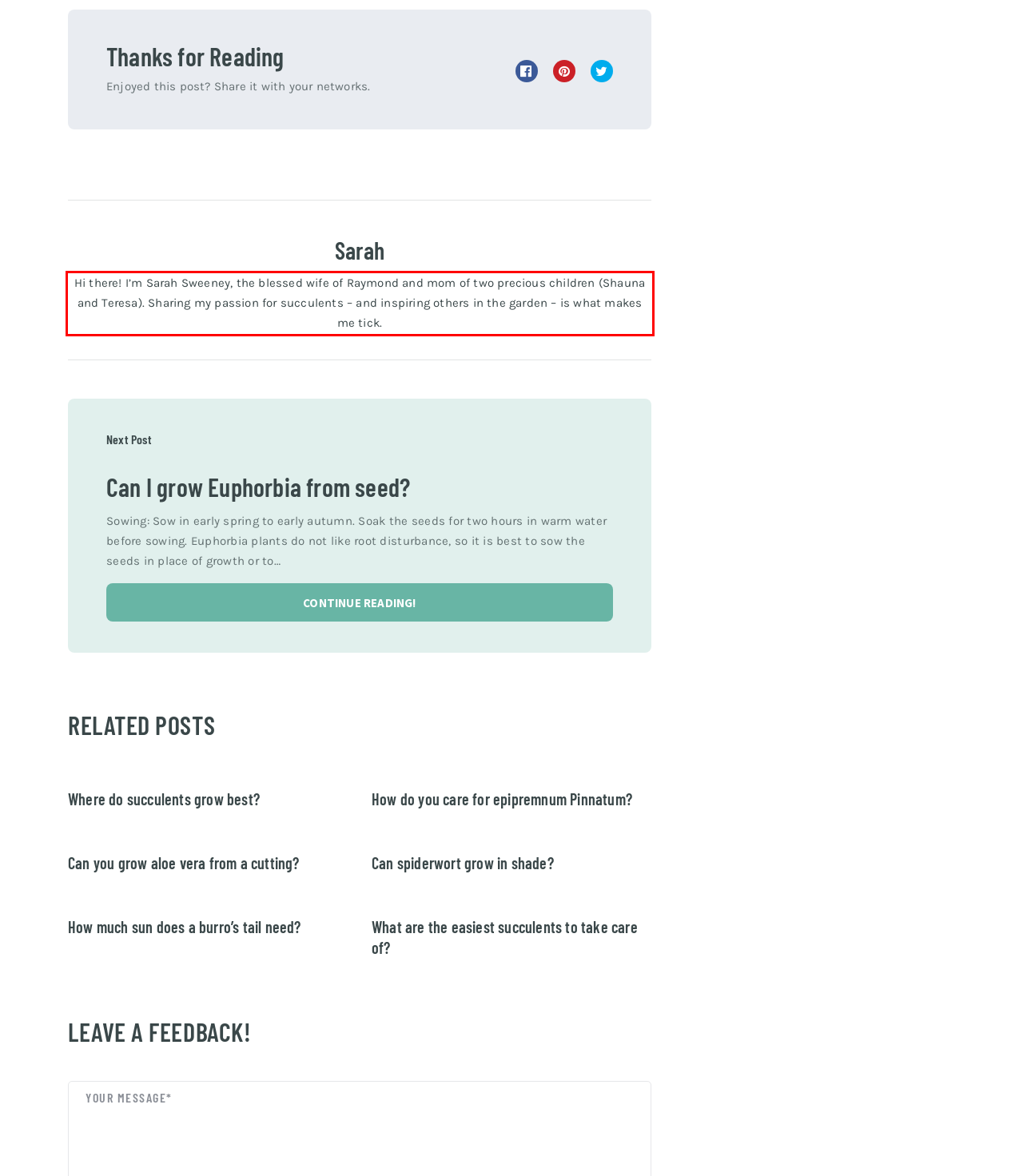You are provided with a screenshot of a webpage containing a red bounding box. Please extract the text enclosed by this red bounding box.

Hi there! I’m Sarah Sweeney, the blessed wife of Raymond and mom of two precious children (Shauna and Teresa). Sharing my passion for succulents – and inspiring others in the garden – is what makes me tick.